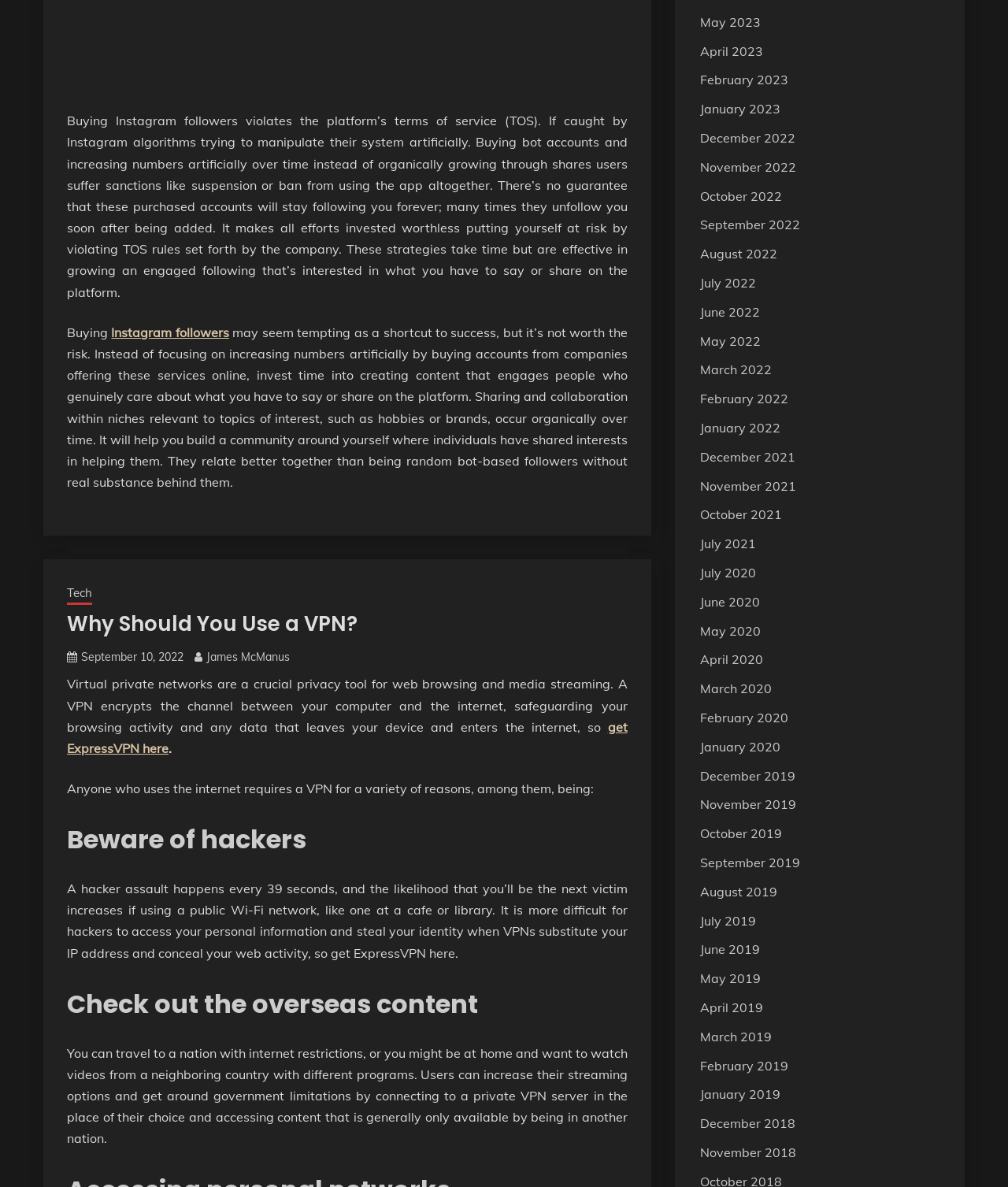Identify the bounding box coordinates for the region of the element that should be clicked to carry out the instruction: "View the 'Archive'". The bounding box coordinates should be four float numbers between 0 and 1, i.e., [left, top, right, bottom].

None